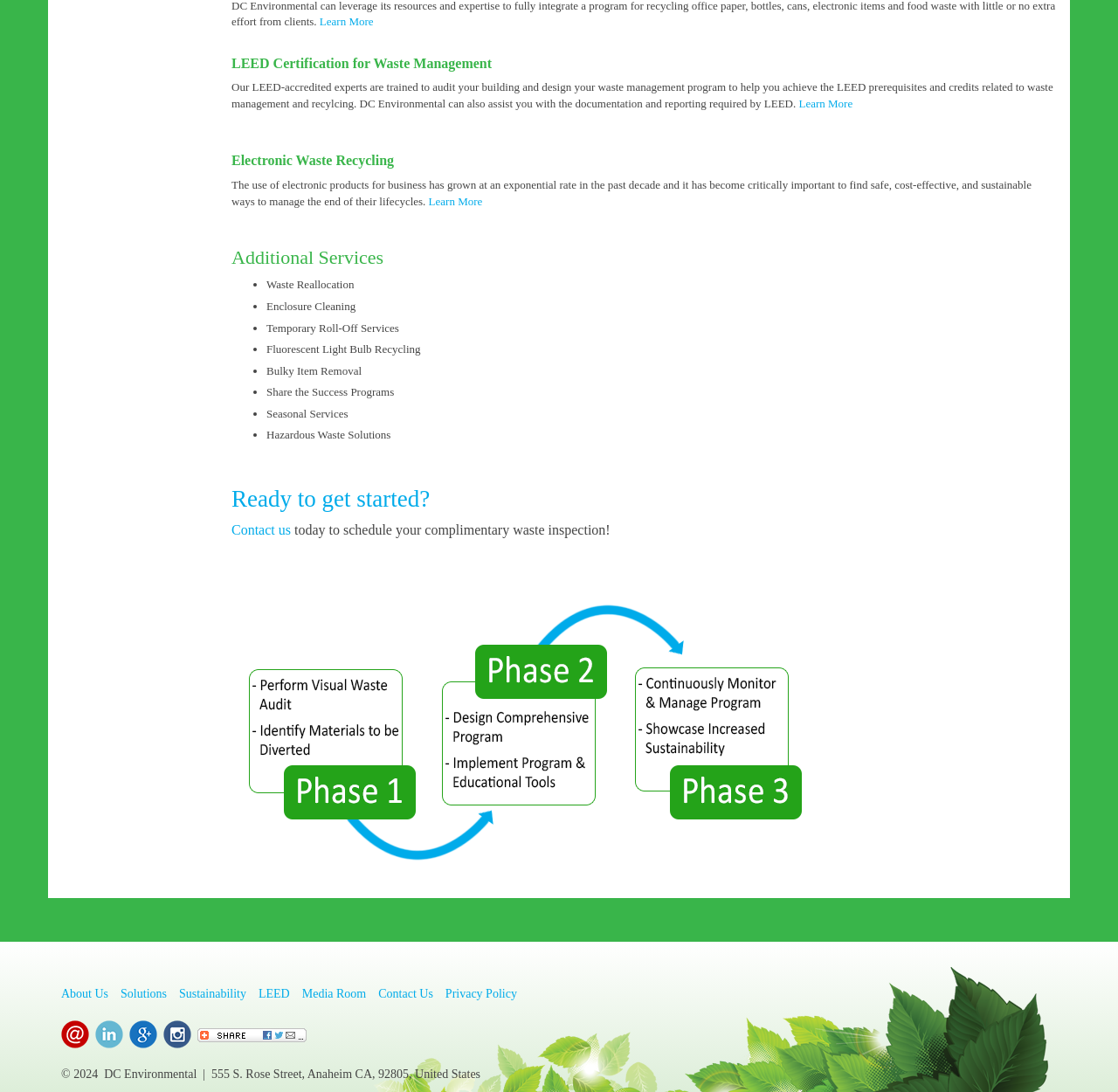From the element description Solutions, predict the bounding box coordinates of the UI element. The coordinates must be specified in the format (top-left x, top-left y, bottom-right x, bottom-right y) and should be within the 0 to 1 range.

[0.108, 0.904, 0.149, 0.916]